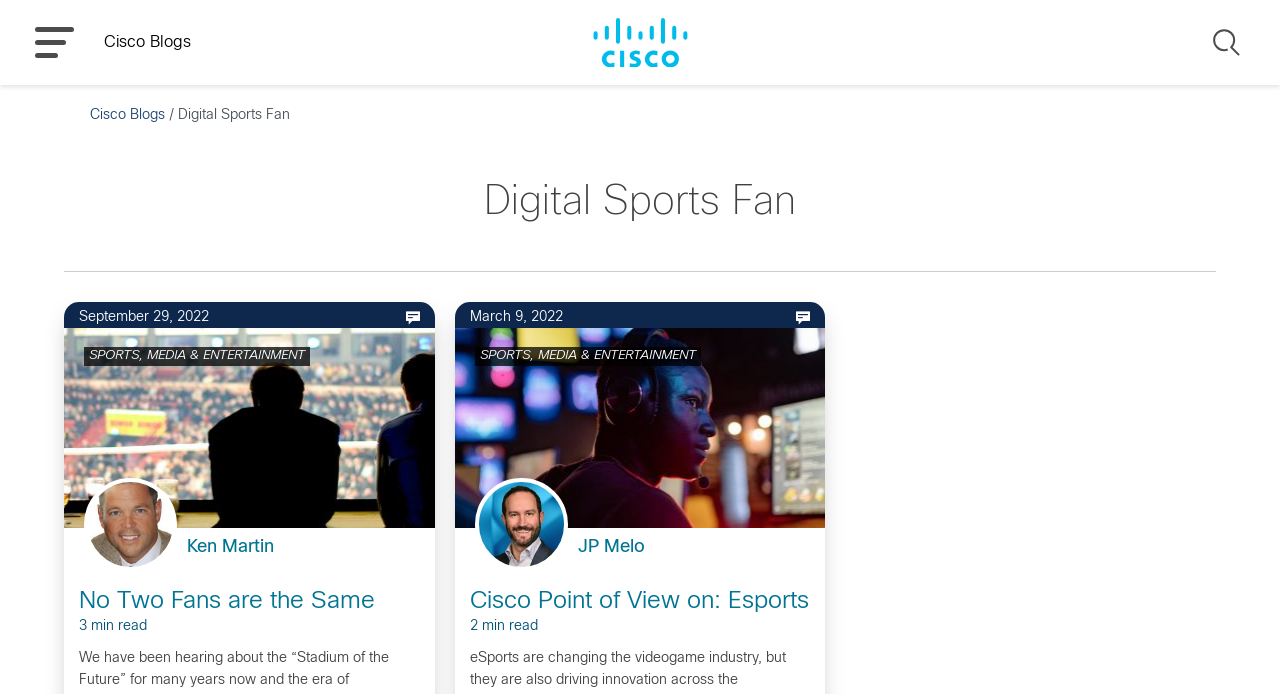Identify the bounding box coordinates for the UI element described by the following text: "Cisco Blogs". Provide the coordinates as four float numbers between 0 and 1, in the format [left, top, right, bottom].

[0.07, 0.157, 0.129, 0.176]